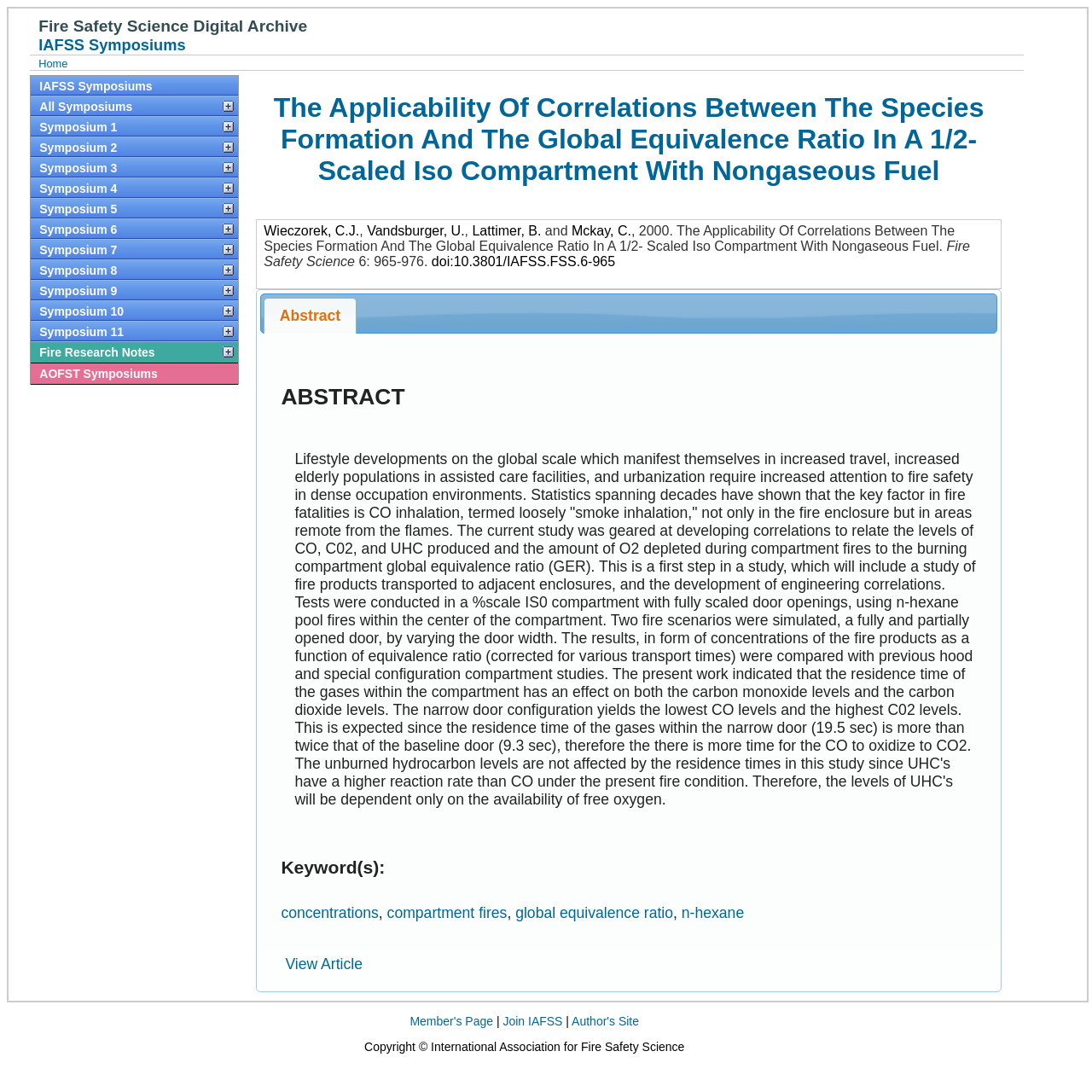What is the journal title of the article?
Based on the image, give a concise answer in the form of a single word or short phrase.

Fire Safety Science